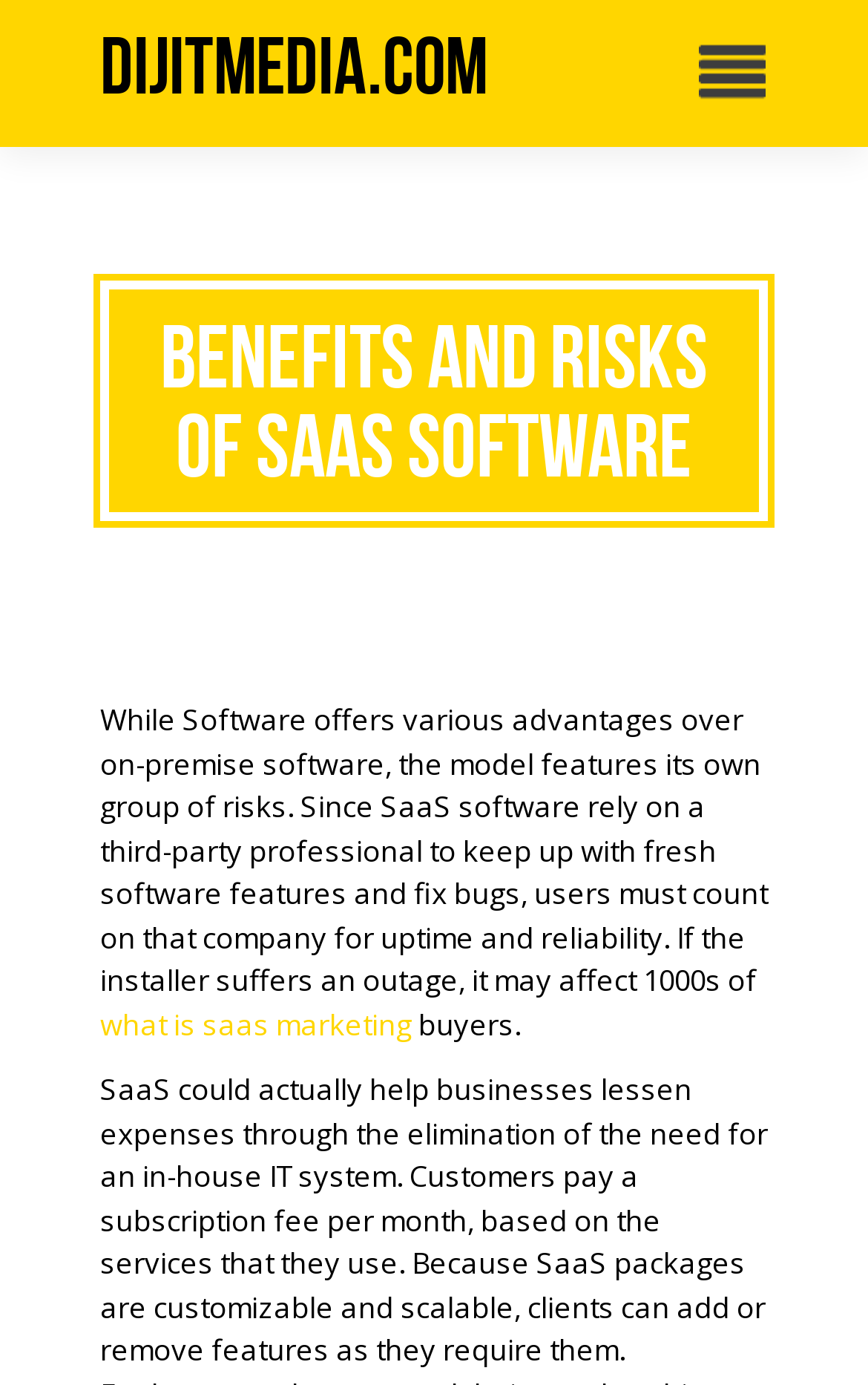Illustrate the webpage's structure and main components comprehensively.

The webpage is about the benefits and risks of SaaS software, with a focus on the reliability and uptime of third-party providers. At the top left of the page, there is a heading that reads "DijitMedia.com", which is also a link. Below this, there is a combobox in the middle of the page, although it is not expanded.

The main content of the page is headed by a title "Benefits and Risks of SaaS Software", which is located at the top center of the page. Below this title, there is a block of text that discusses the advantages and disadvantages of SaaS software, including the reliance on third-party providers for uptime and reliability. This text is positioned at the center of the page, spanning from the top to the middle.

Within this block of text, there is a link to "what is saas marketing" located at the bottom left, followed by the word "buyers". The overall layout of the page is simple, with a clear hierarchy of headings and text.